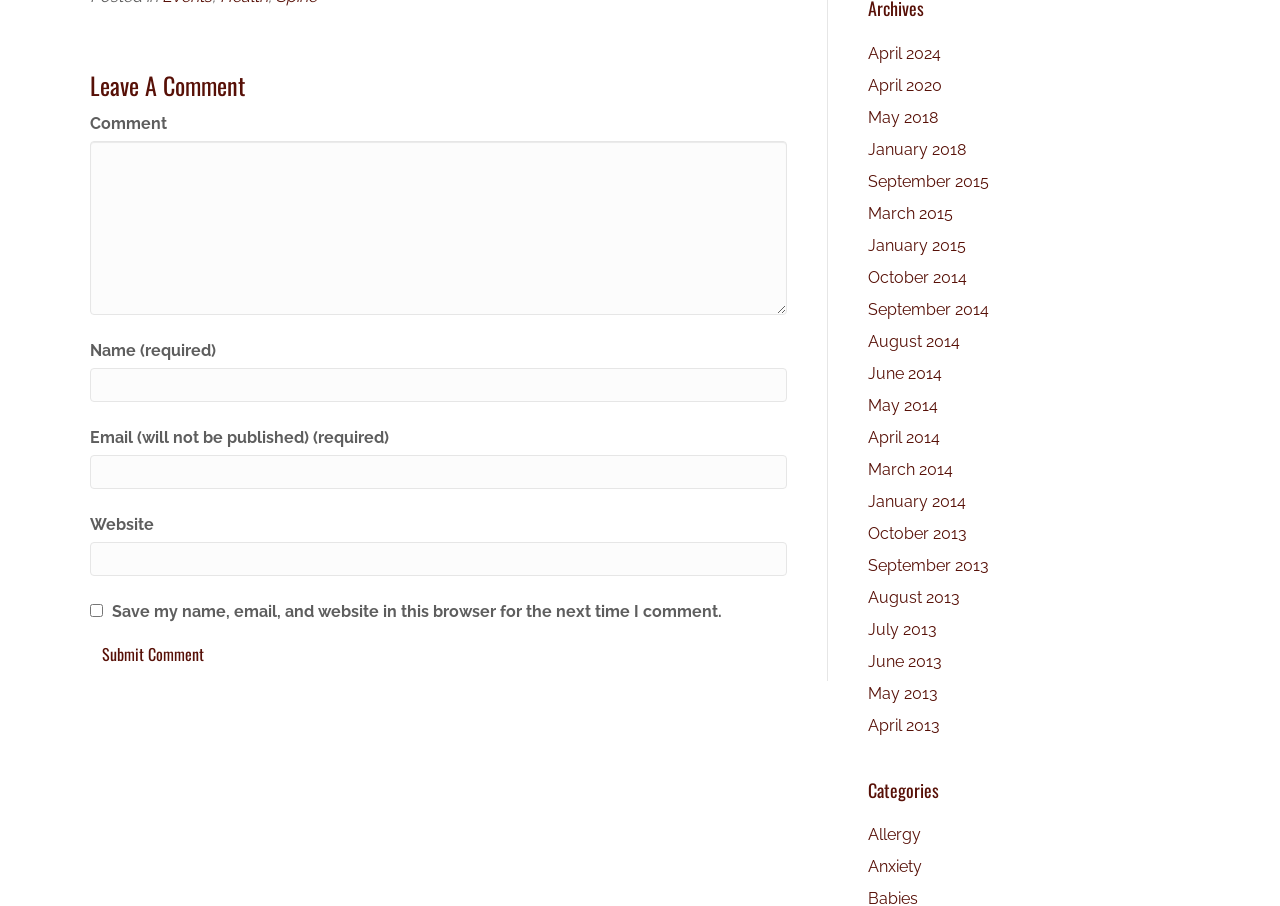Given the element description: "parent_node: Comment name="author"", predict the bounding box coordinates of this UI element. The coordinates must be four float numbers between 0 and 1, given as [left, top, right, bottom].

[0.07, 0.407, 0.615, 0.444]